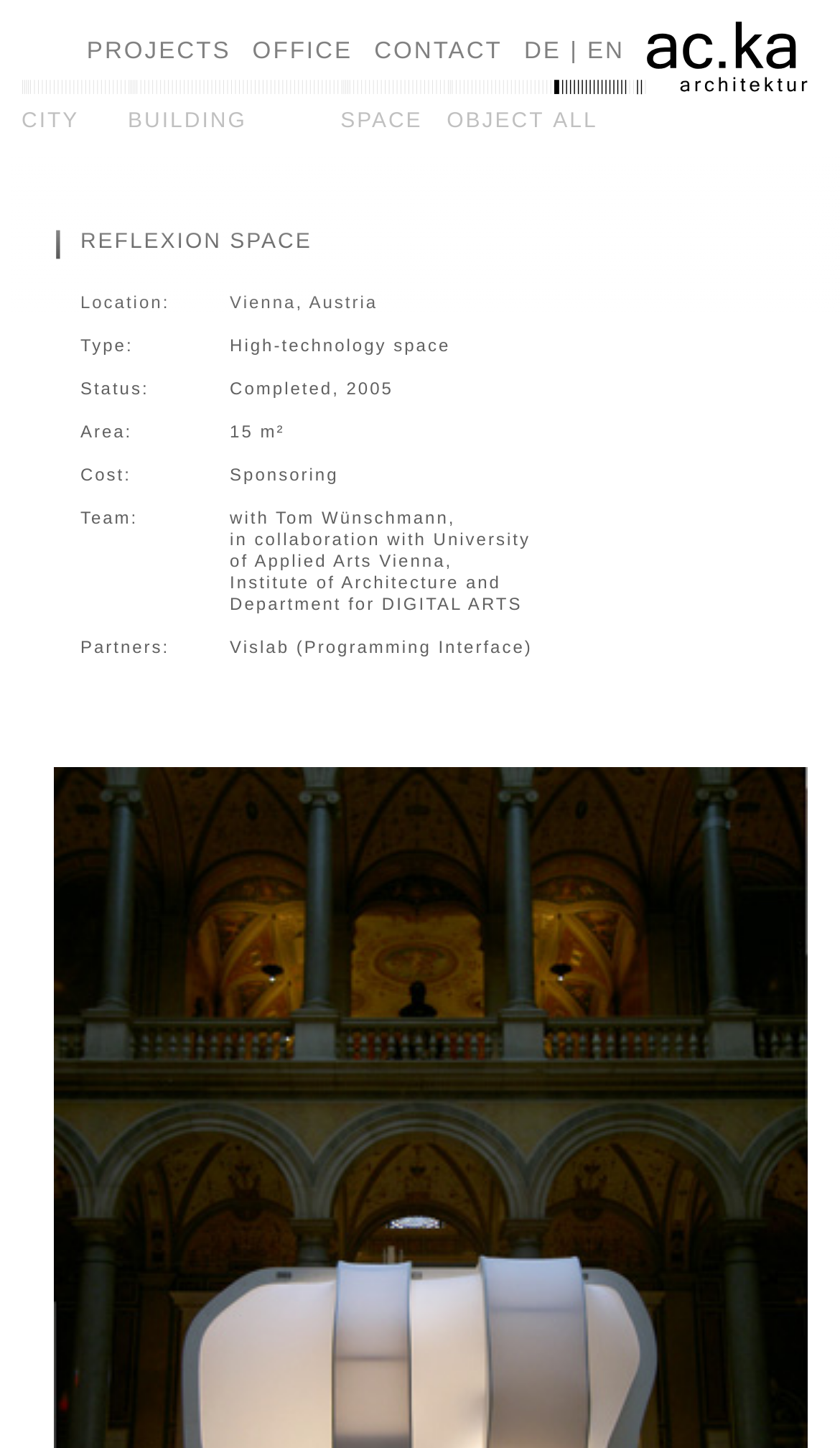Offer a meticulous description of the webpage's structure and content.

The webpage is titled "REFLEXION SPACE" and appears to be a project showcase page. At the top, there are four navigation links: "PROJECTS", "OFFICE", "CONTACT", and "DE | EN", which are aligned horizontally and take up about half of the screen width. To the right of these links, there is an image with the text "ac.ka architektur".

Below the navigation links, there are five more links: "CITY", "BUILDING", "SPACE", "OBJECT", and "ALL", which are also aligned horizontally and take up about half of the screen width.

The main content of the page is a table with multiple rows, each containing information about the project. The table takes up most of the screen width and is divided into two columns. The left column contains headings such as "Location:", "Type:", "Status:", "Area:", "Cost:", "Team:", and "Partners:", while the right column contains the corresponding information about the project.

The project information includes the location "Vienna, Austria", the type "High-technology space", the status "Completed, 2005", the area "15 m²", the cost "Sponsoring", and the team "with Tom Wünschmann, in collaboration with University of Applied Arts Vienna, Institute of Architecture and Department for DIGITAL ARTS". There is also information about the partners, including "Vislab (Programming Interface)".

Overall, the webpage appears to be a clean and organized showcase of a project, with clear headings and concise text.